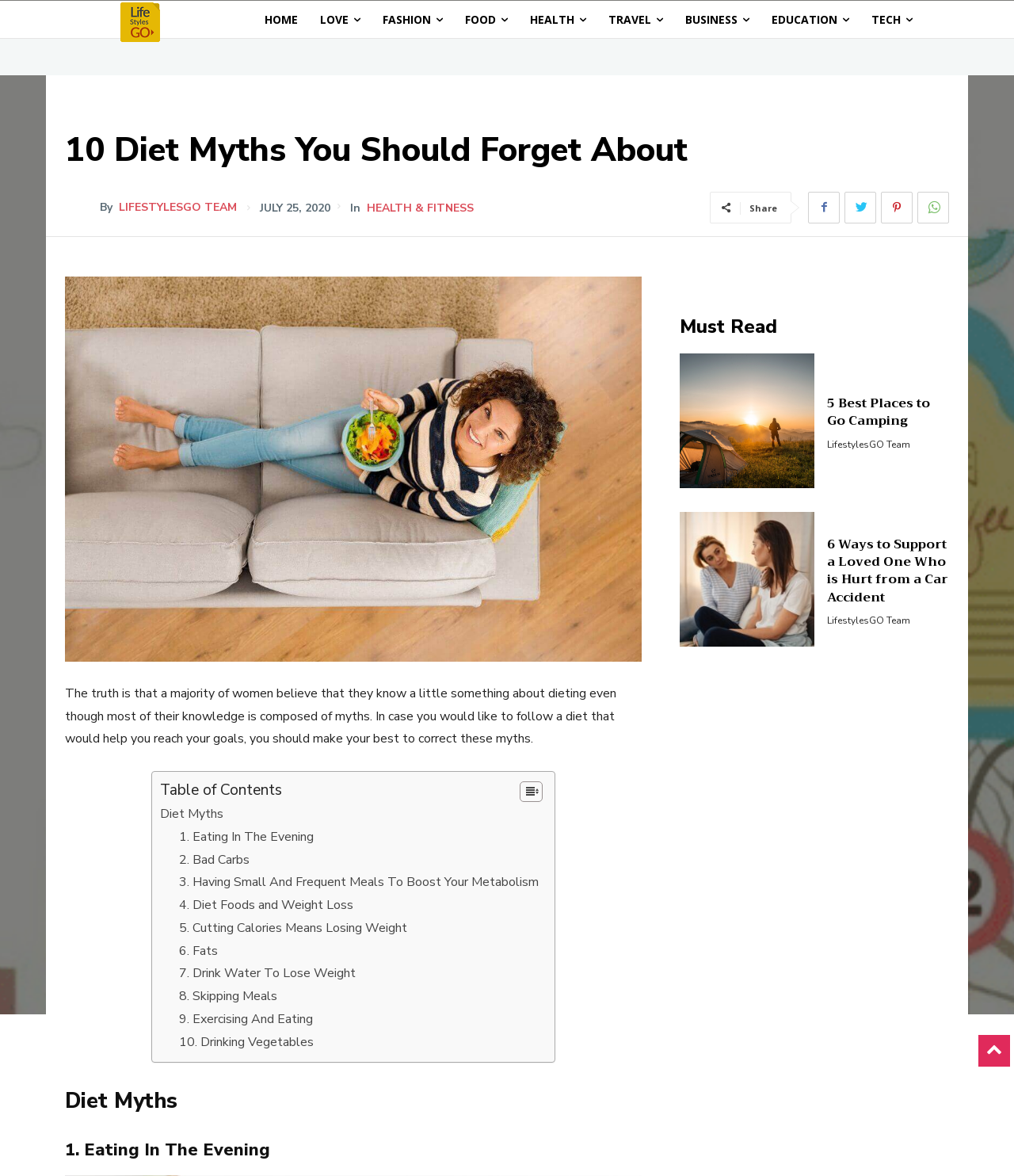Determine the coordinates of the bounding box for the clickable area needed to execute this instruction: "Contact Greg James".

None